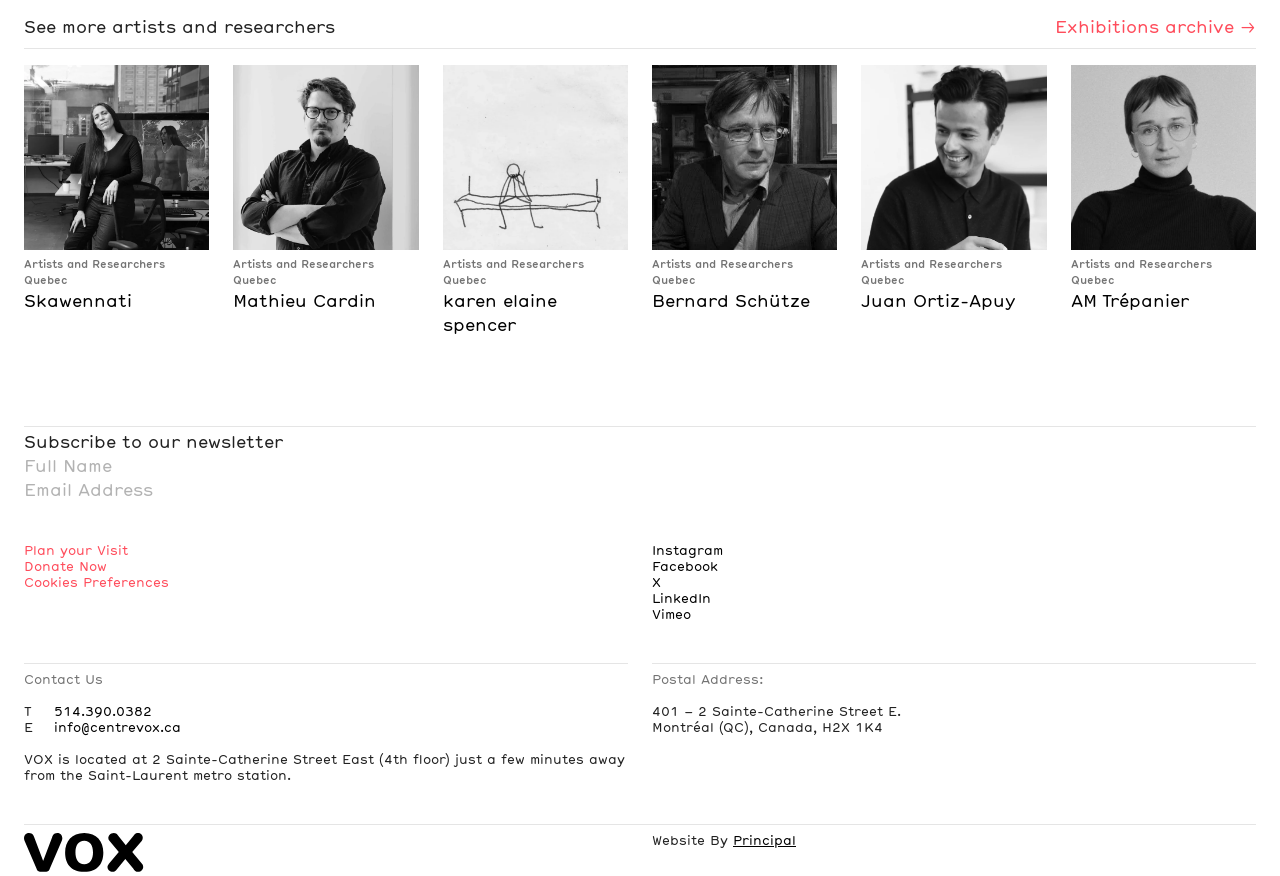Locate the bounding box coordinates of the element to click to perform the following action: 'Follow on Instagram'. The coordinates should be given as four float values between 0 and 1, in the form of [left, top, right, bottom].

[0.509, 0.623, 0.565, 0.636]